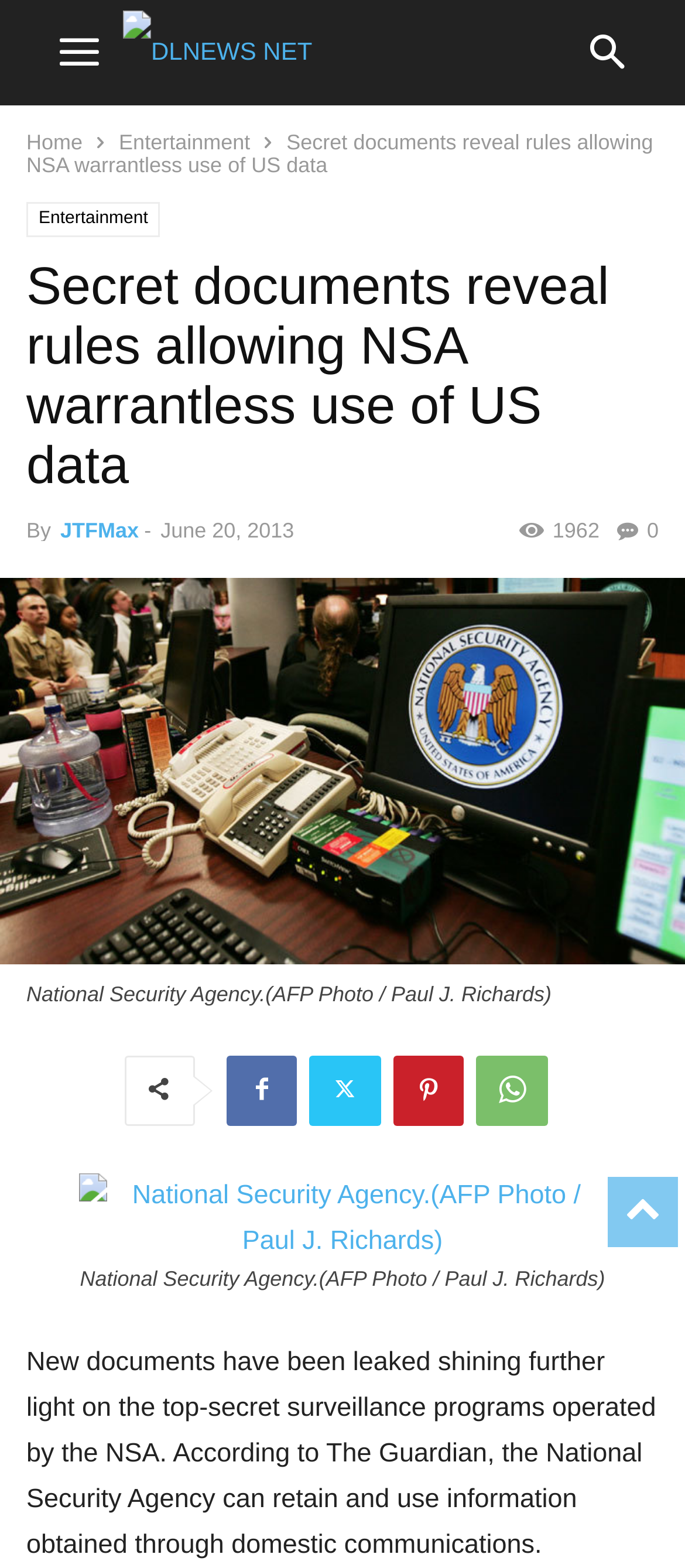Please provide the bounding box coordinates in the format (top-left x, top-left y, bottom-right x, bottom-right y). Remember, all values are floating point numbers between 0 and 1. What is the bounding box coordinate of the region described as: 0

[0.901, 0.33, 0.962, 0.346]